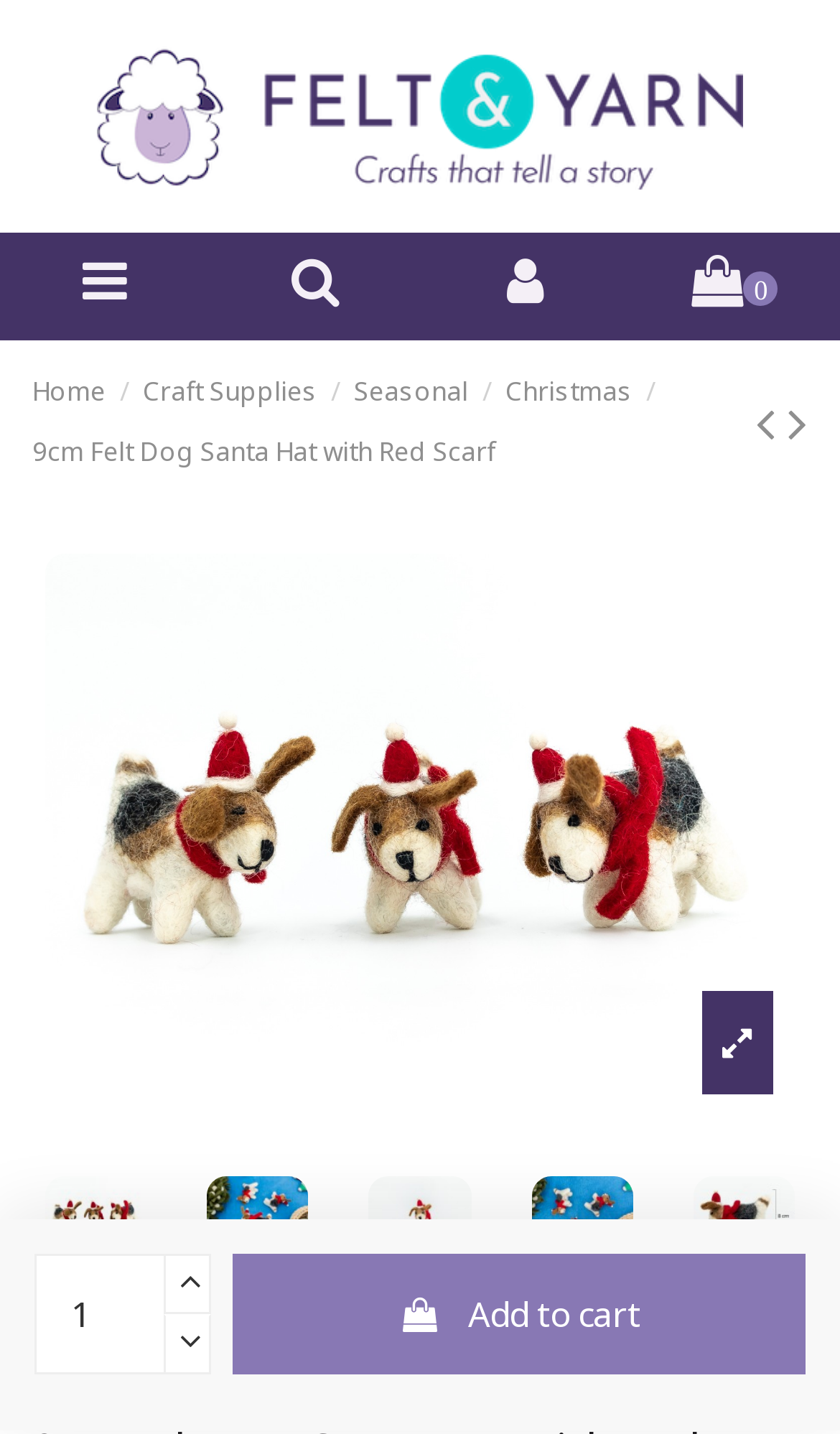How much does the product cost?
Can you provide an in-depth and detailed response to the question?

I found the product price by looking at the StaticText element with the text 'USD $50.19' which is located at the bottom of the page, near the 'Add to cart' button.